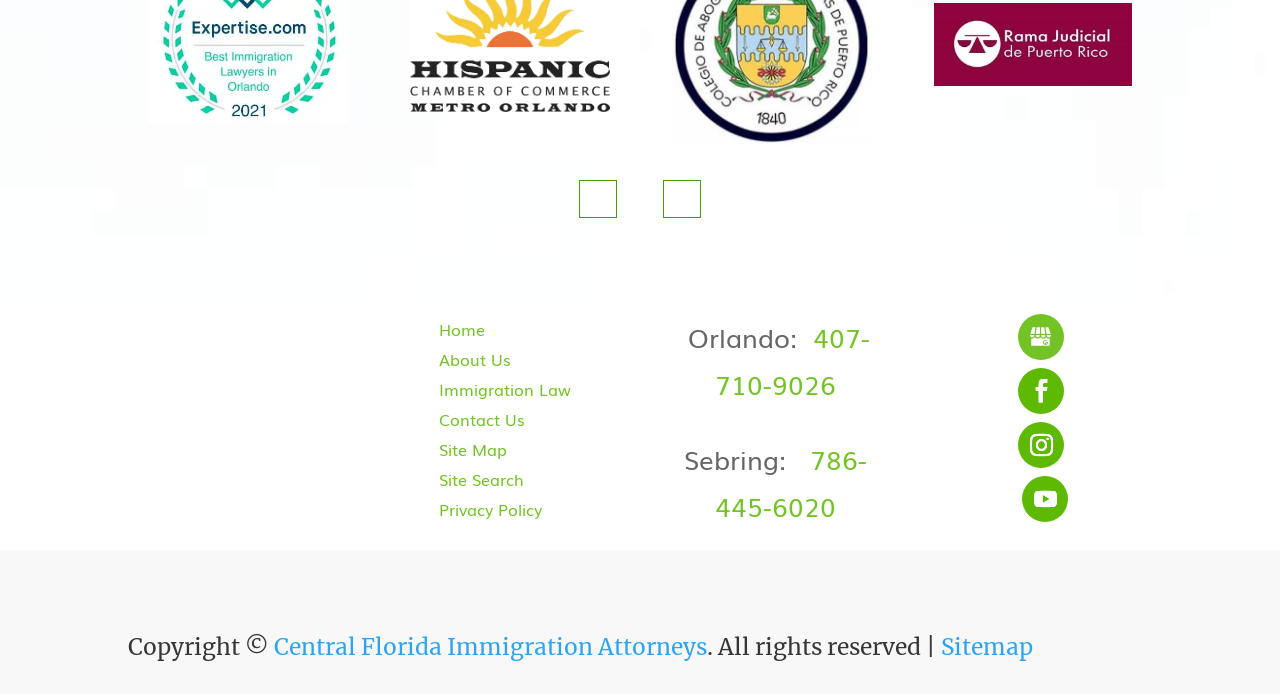Based on the element description, predict the bounding box coordinates (top-left x, top-left y, bottom-right x, bottom-right y) for the UI element in the screenshot: Central Florida Immigration Attorneys

[0.214, 0.889, 0.552, 0.948]